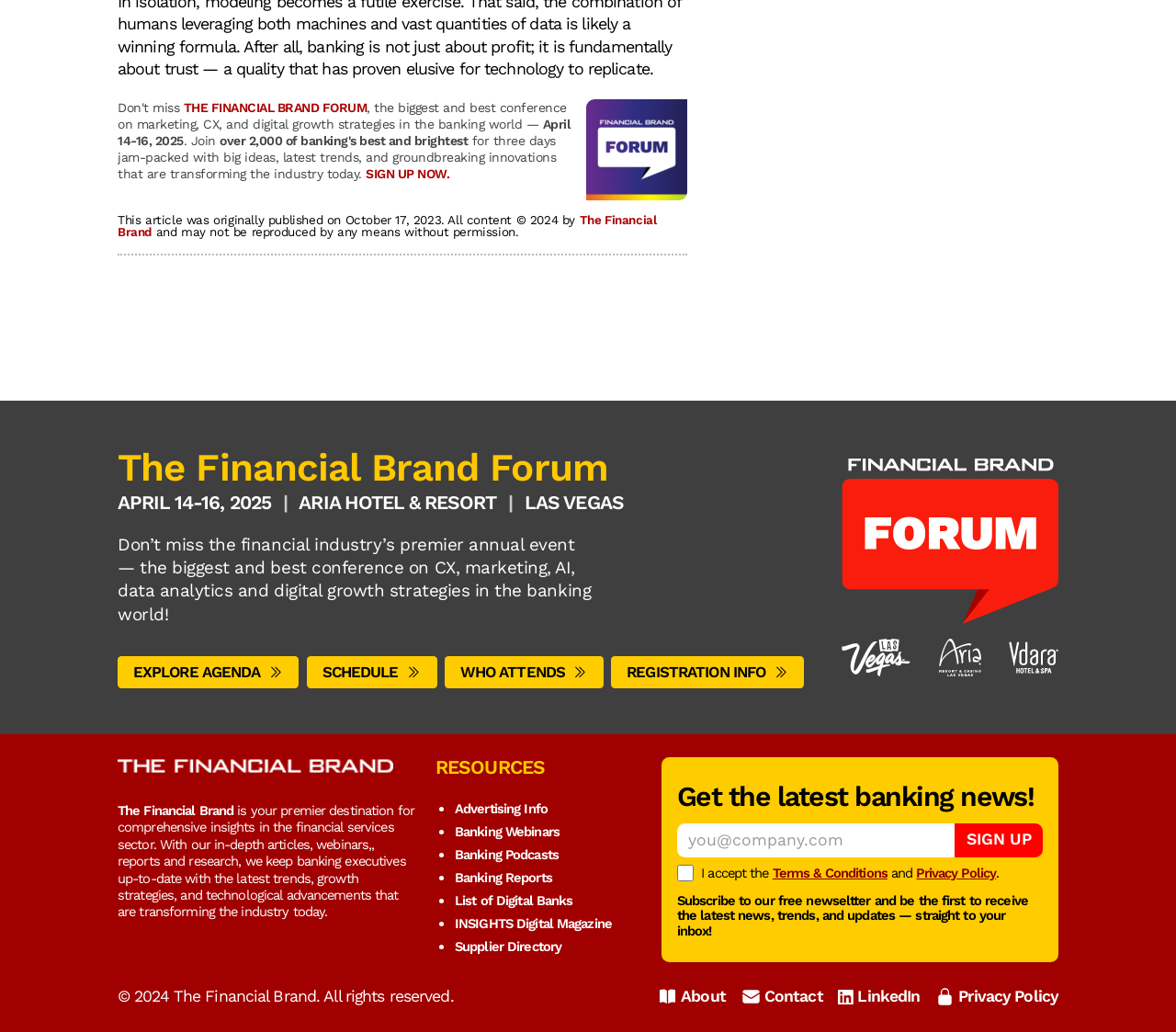Bounding box coordinates are specified in the format (top-left x, top-left y, bottom-right x, bottom-right y). All values are floating point numbers bounded between 0 and 1. Please provide the bounding box coordinate of the region this sentence describes: LinkedIn

[0.713, 0.955, 0.782, 0.977]